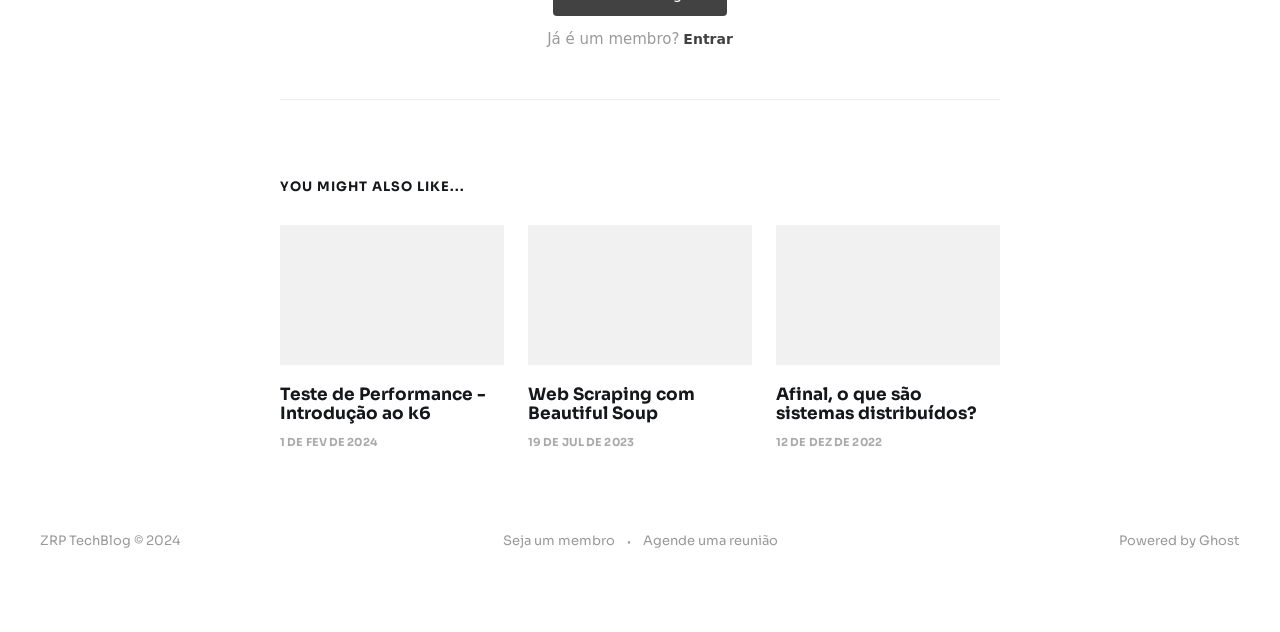How many articles are displayed on this page?
Use the screenshot to answer the question with a single word or phrase.

3